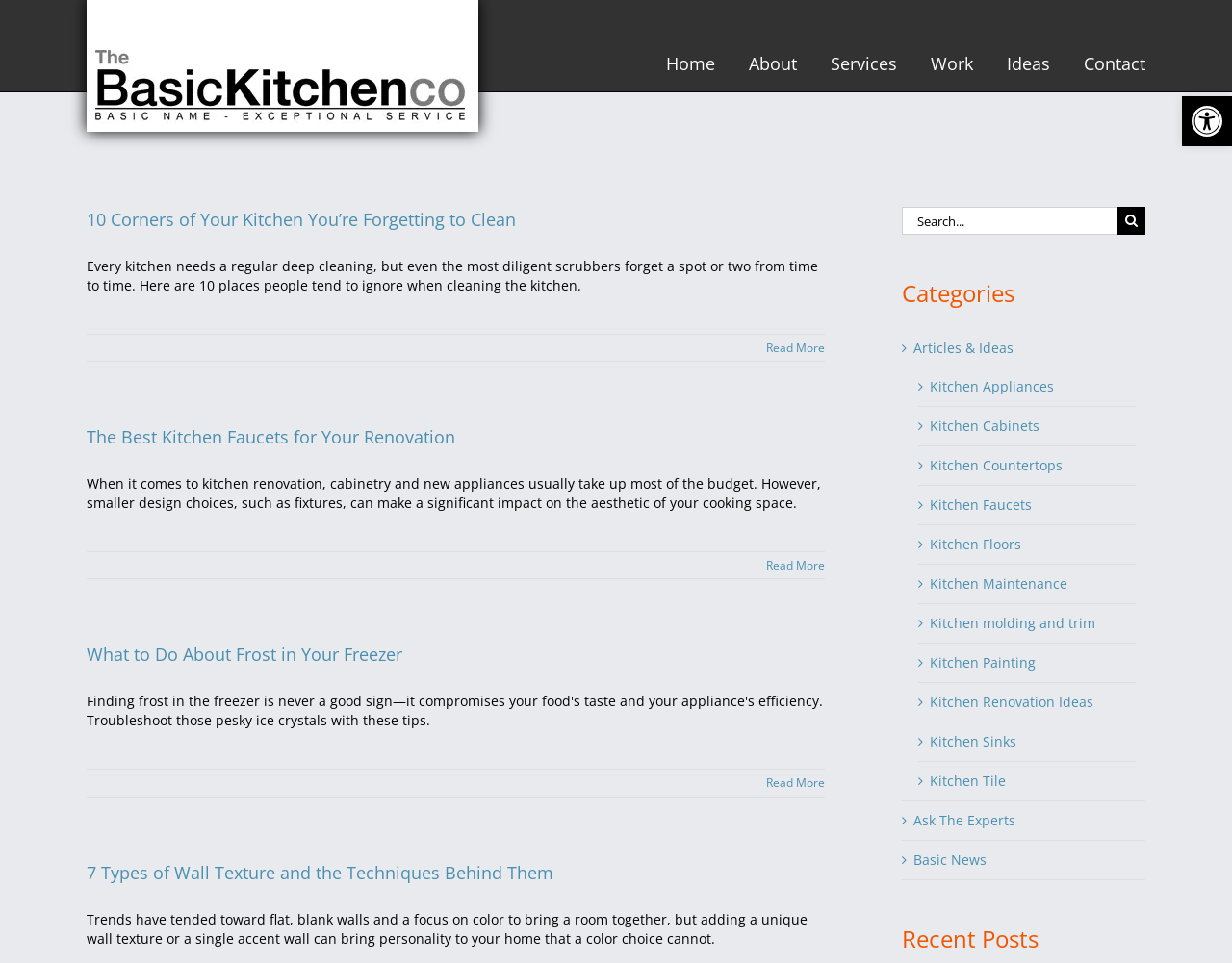Select the bounding box coordinates of the element I need to click to carry out the following instruction: "View 'About' page".

[0.608, 0.0, 0.647, 0.128]